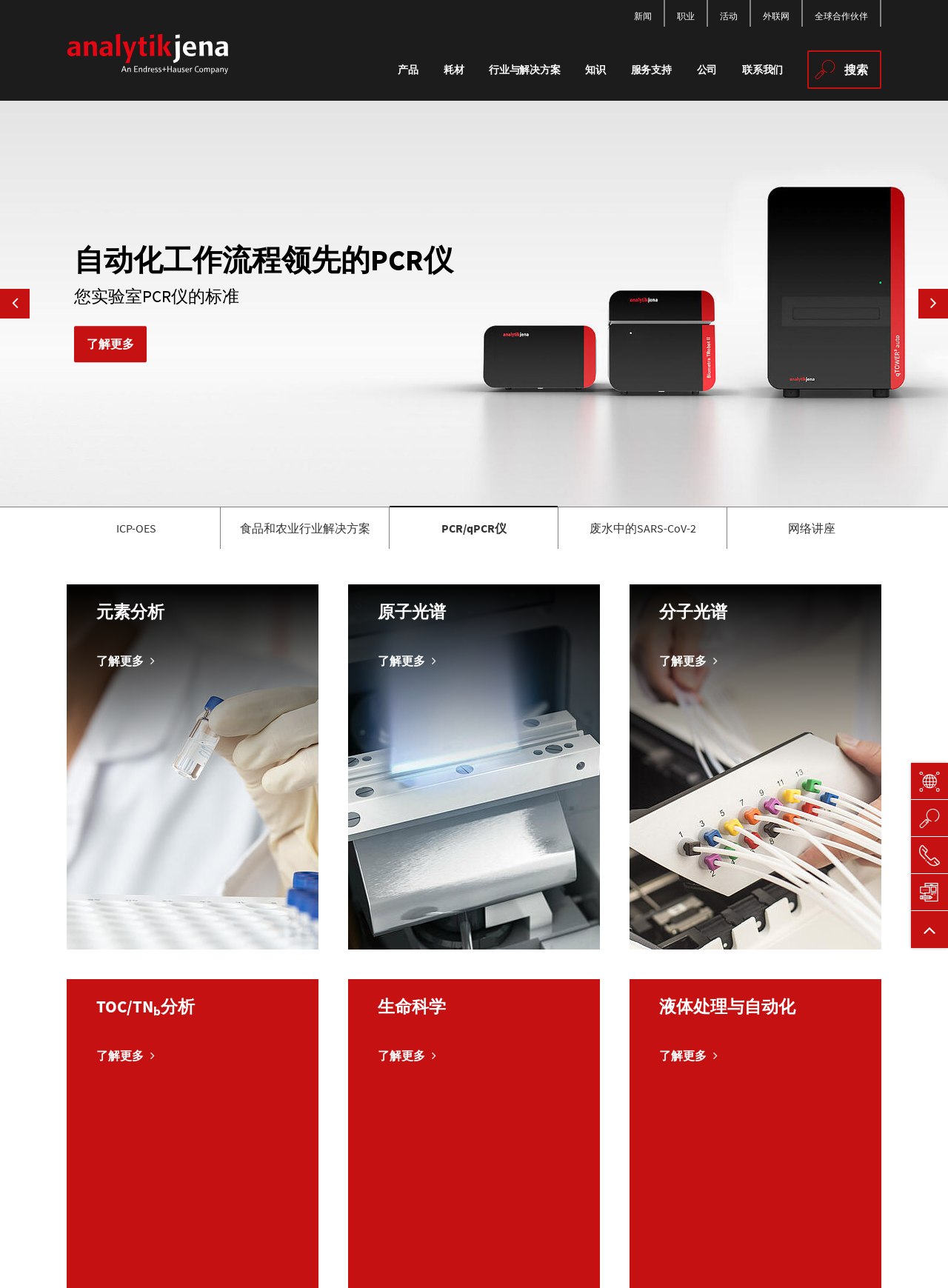What is the purpose of the button with '' icon?
Identify the answer in the screenshot and reply with a single word or phrase.

了解更多